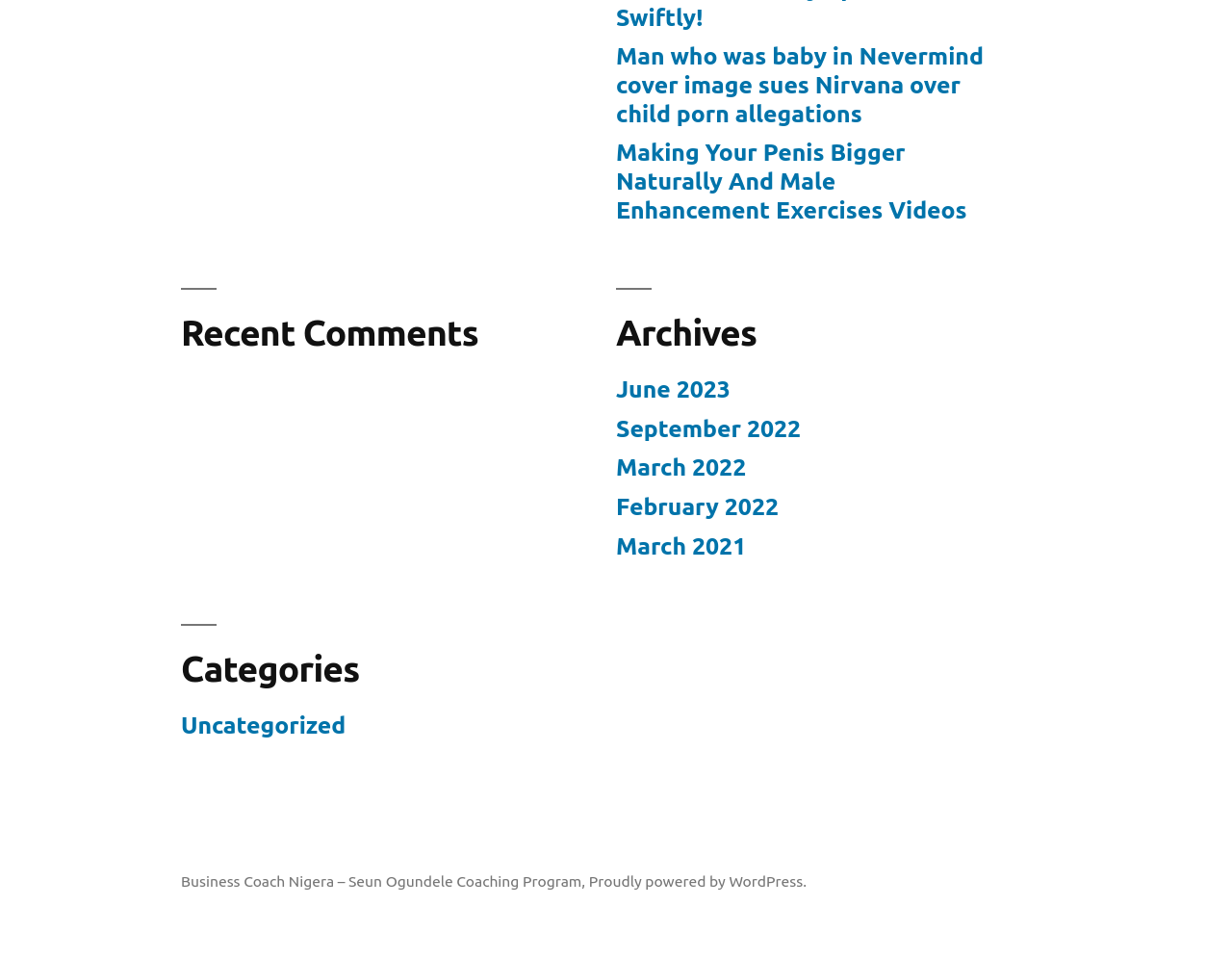Provide the bounding box coordinates of the area you need to click to execute the following instruction: "Contact the lawyer using the form".

None